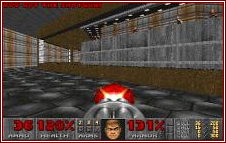Provide a short answer using a single word or phrase for the following question: 
What is the material of the walls in the environment?

Concrete